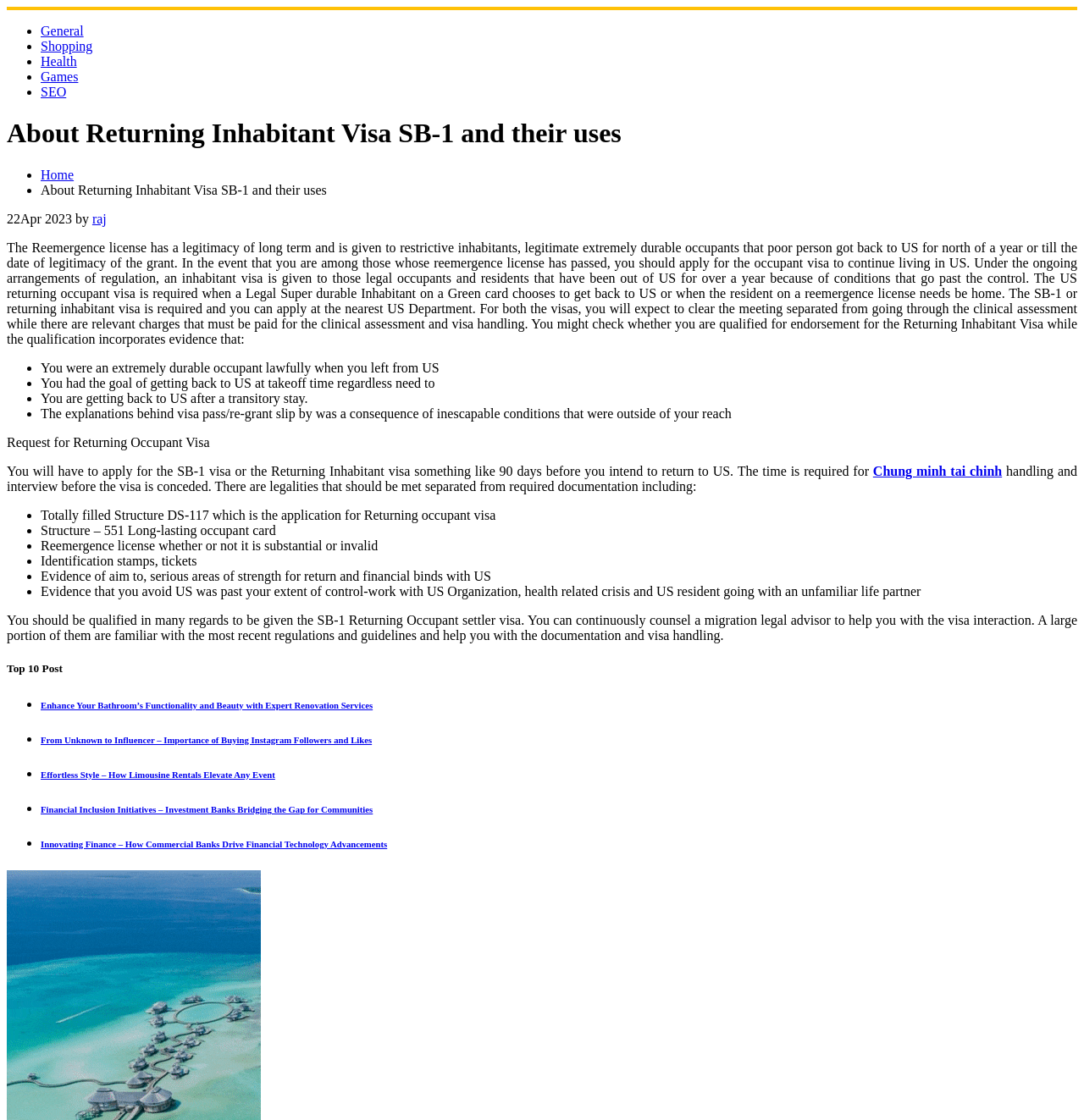Determine the bounding box coordinates for the UI element matching this description: "Join discussion on ENGAGE".

None